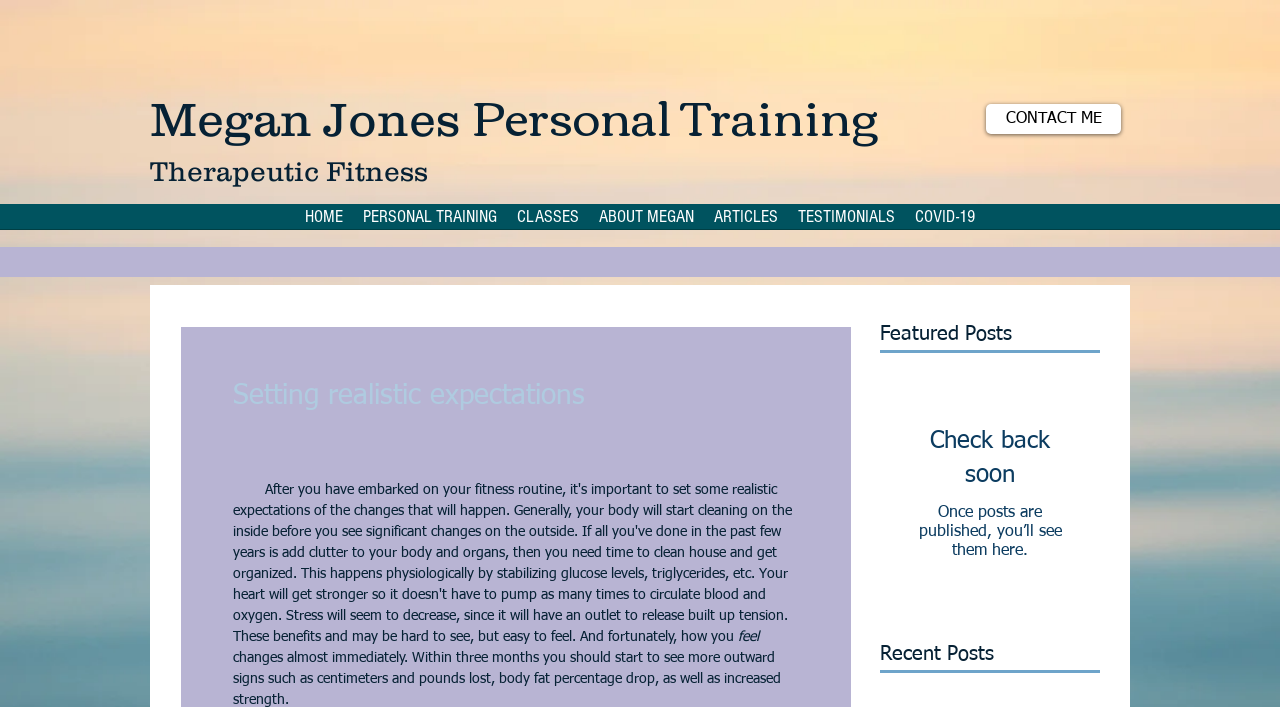Find the bounding box coordinates of the element you need to click on to perform this action: 'go to contact page'. The coordinates should be represented by four float values between 0 and 1, in the format [left, top, right, bottom].

[0.77, 0.147, 0.876, 0.19]